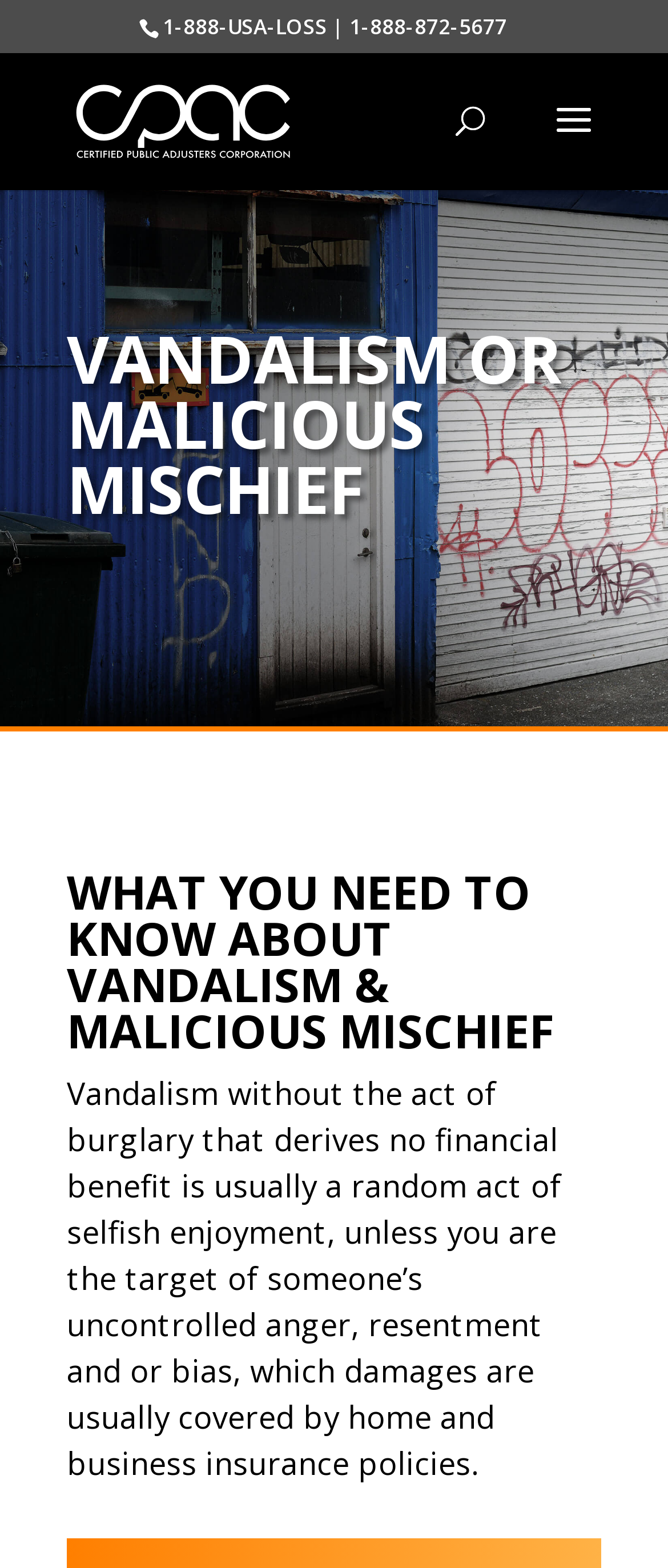Utilize the information from the image to answer the question in detail:
What is the topic of the webpage?

I found the topic of the webpage by looking at the headings on the webpage. The first heading is 'VANDALISM OR MALICIOUS MISCHIEF', and the second heading is 'WHAT YOU NEED TO KNOW ABOUT VANDALISM & MALICIOUS MISCHIEF'. This suggests that the topic of the webpage is vandalism or malicious mischief.